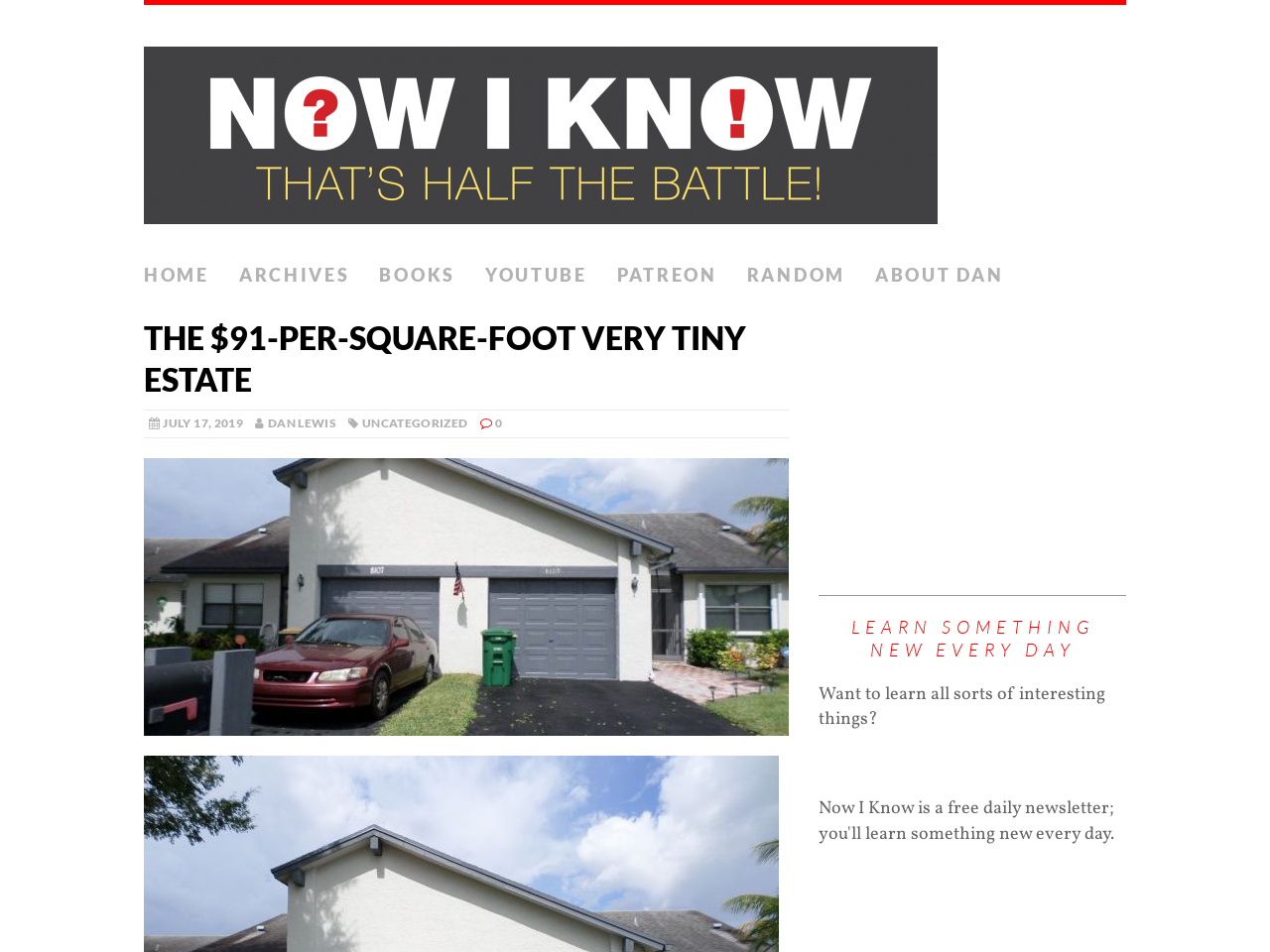Locate the bounding box coordinates of the element that should be clicked to execute the following instruction: "go to home page".

[0.113, 0.267, 0.165, 0.312]